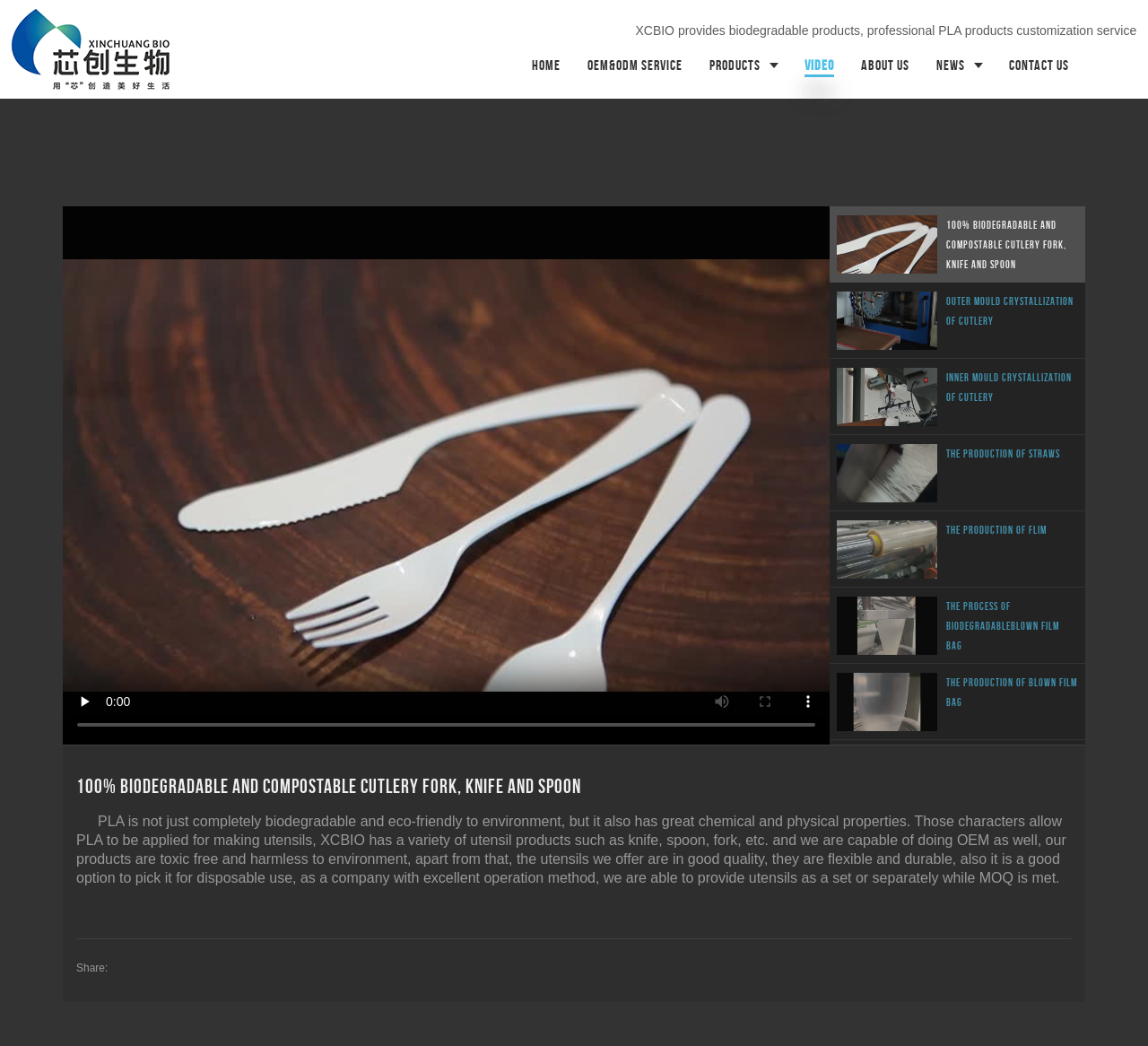Offer a thorough description of the webpage.

The webpage is about XCBIO, a company that specializes in biodegradable products, particularly PLA (Polylactic Acid) products. At the top of the page, there is a logo of XCBIO, which is an image linked to the company's homepage. Below the logo, there is a navigation menu with links to different sections of the website, including HOME, OEM&ODM SERVICE, PRODUCTS, VIDEO, ABOUT US, NEWS, and CONTACT US.

On the left side of the page, there is a video player that takes up most of the vertical space. The video player has controls such as play, mute, and full-screen buttons. Below the video player, there is a heading that reads "100% biodegradable and compostable cutlery fork, knife and spoon".

To the right of the video player, there is a section that describes the benefits of PLA products, including their biodegradable and eco-friendly properties. This section also mentions that XCBIO offers a variety of utensil products, such as knives, spoons, and forks, and provides OEM services.

Below this section, there is a heading that reads "100% biodegradable and compostable cutlery fork, knife and spoon" again, followed by a series of images that showcase the production process of different biodegradable products, including cutlery, straws, film, and blown film bags. The images are arranged in a horizontal row and take up most of the width of the page.

At the bottom of the page, there is a section with a heading that reads "Share:", but it does not contain any share buttons or links.